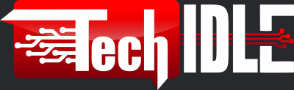What is the style of the word 'IDLE' in the logo?
Give a one-word or short-phrase answer derived from the screenshot.

Sleek